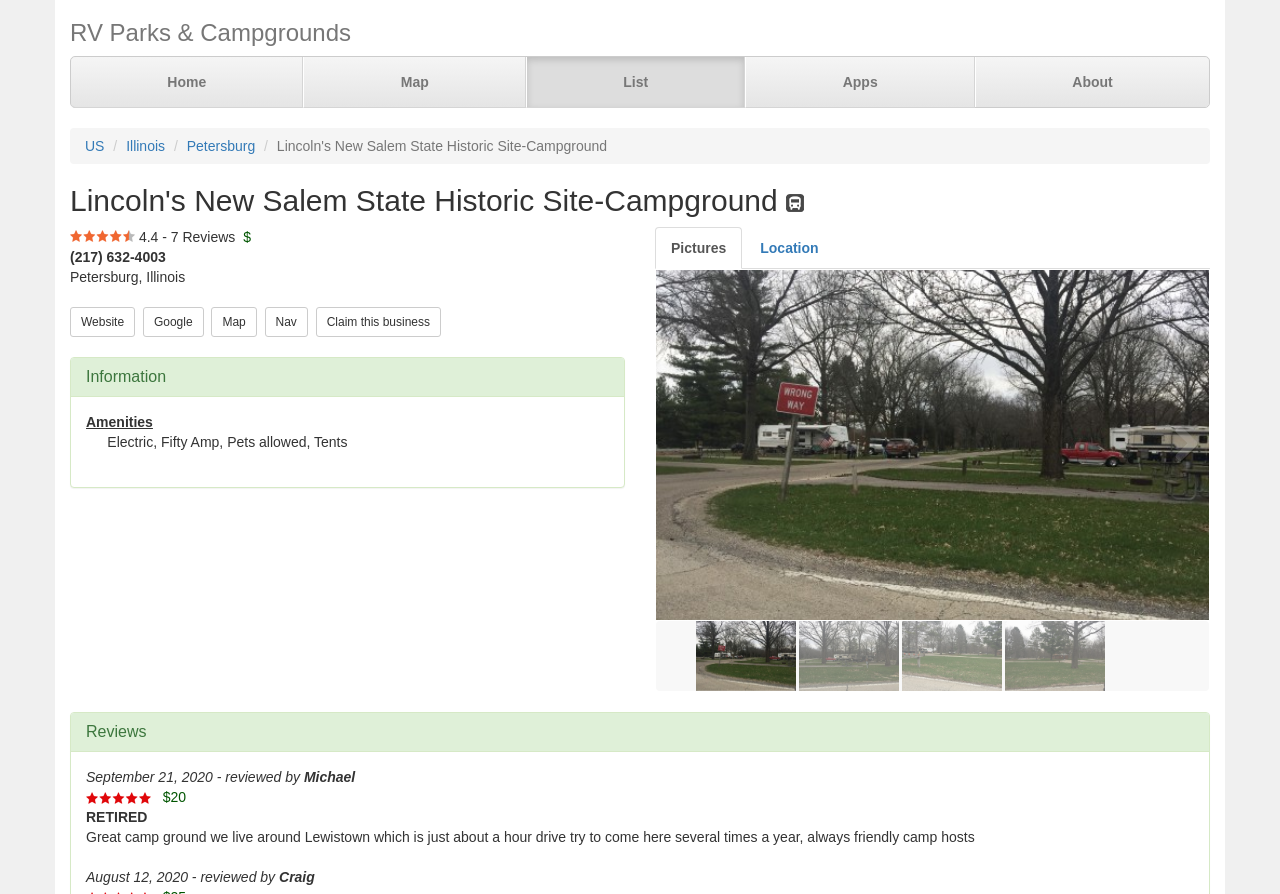Find the bounding box coordinates for the area that must be clicked to perform this action: "Click on the 'Home' link".

[0.055, 0.064, 0.237, 0.121]